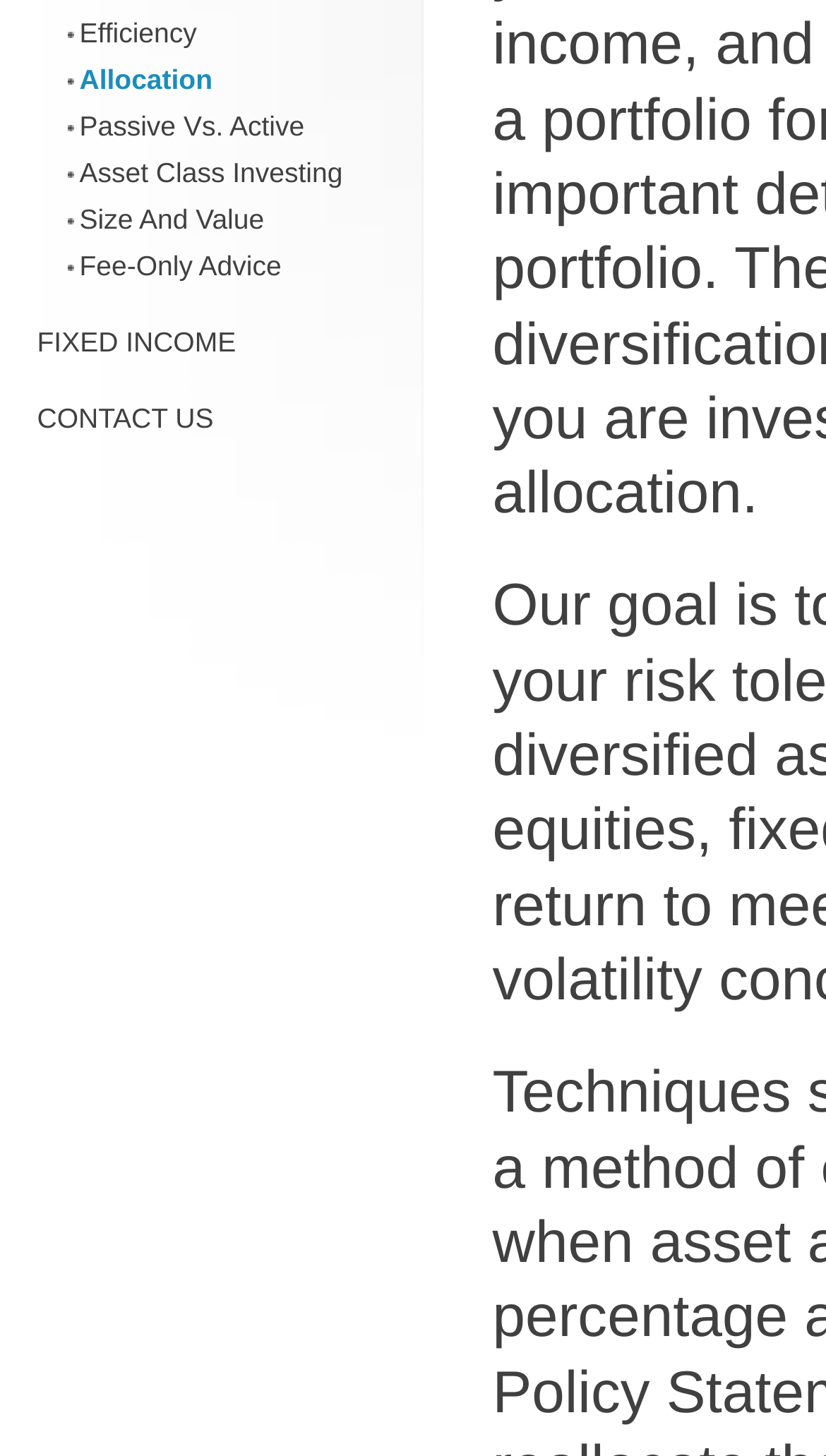Determine the bounding box for the UI element as described: "CONTACT US". The coordinates should be represented as four float numbers between 0 and 1, formatted as [left, top, right, bottom].

[0.045, 0.276, 0.258, 0.298]